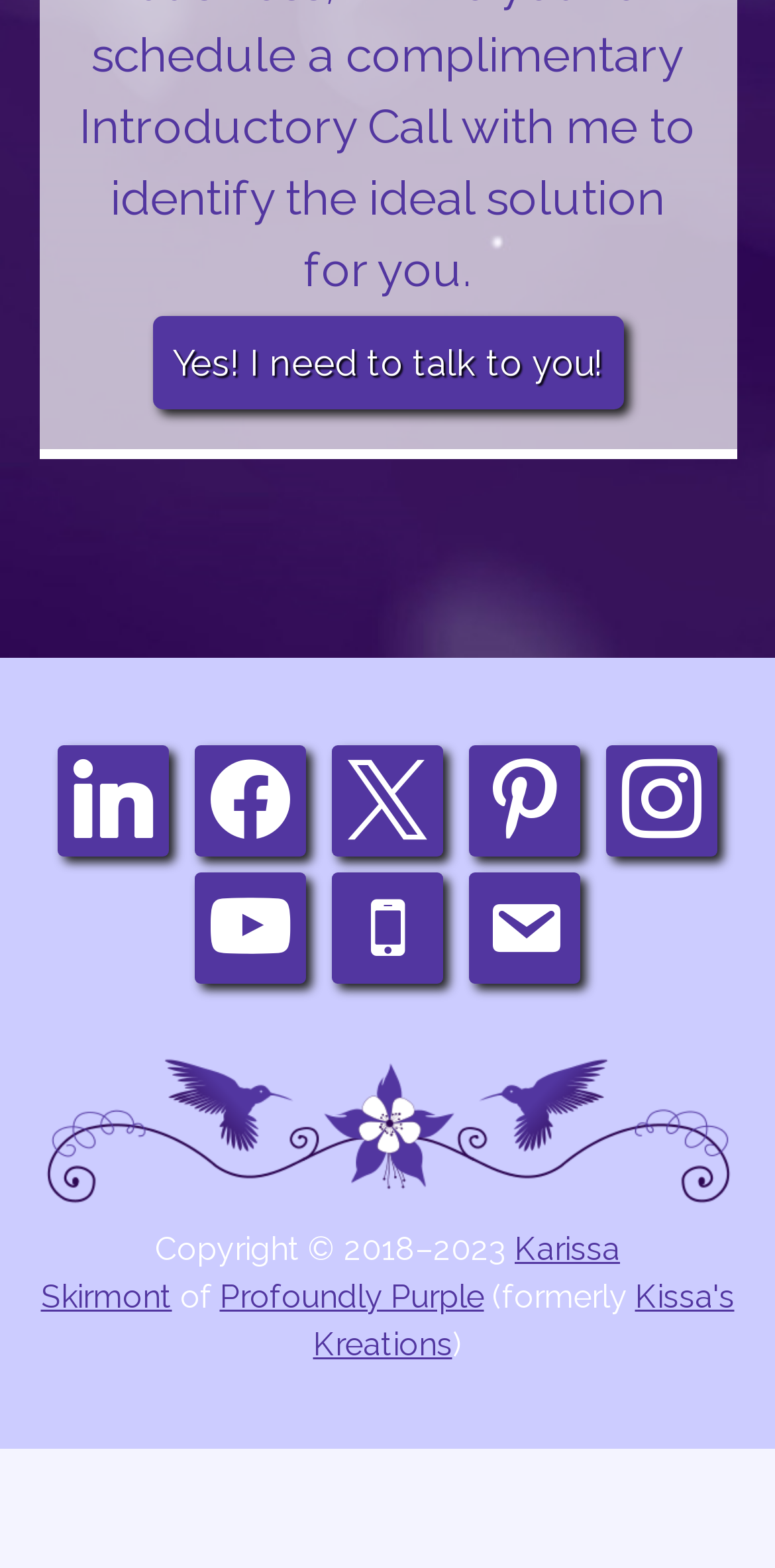Please specify the bounding box coordinates of the clickable section necessary to execute the following command: "Contact via email".

[0.605, 0.577, 0.749, 0.603]